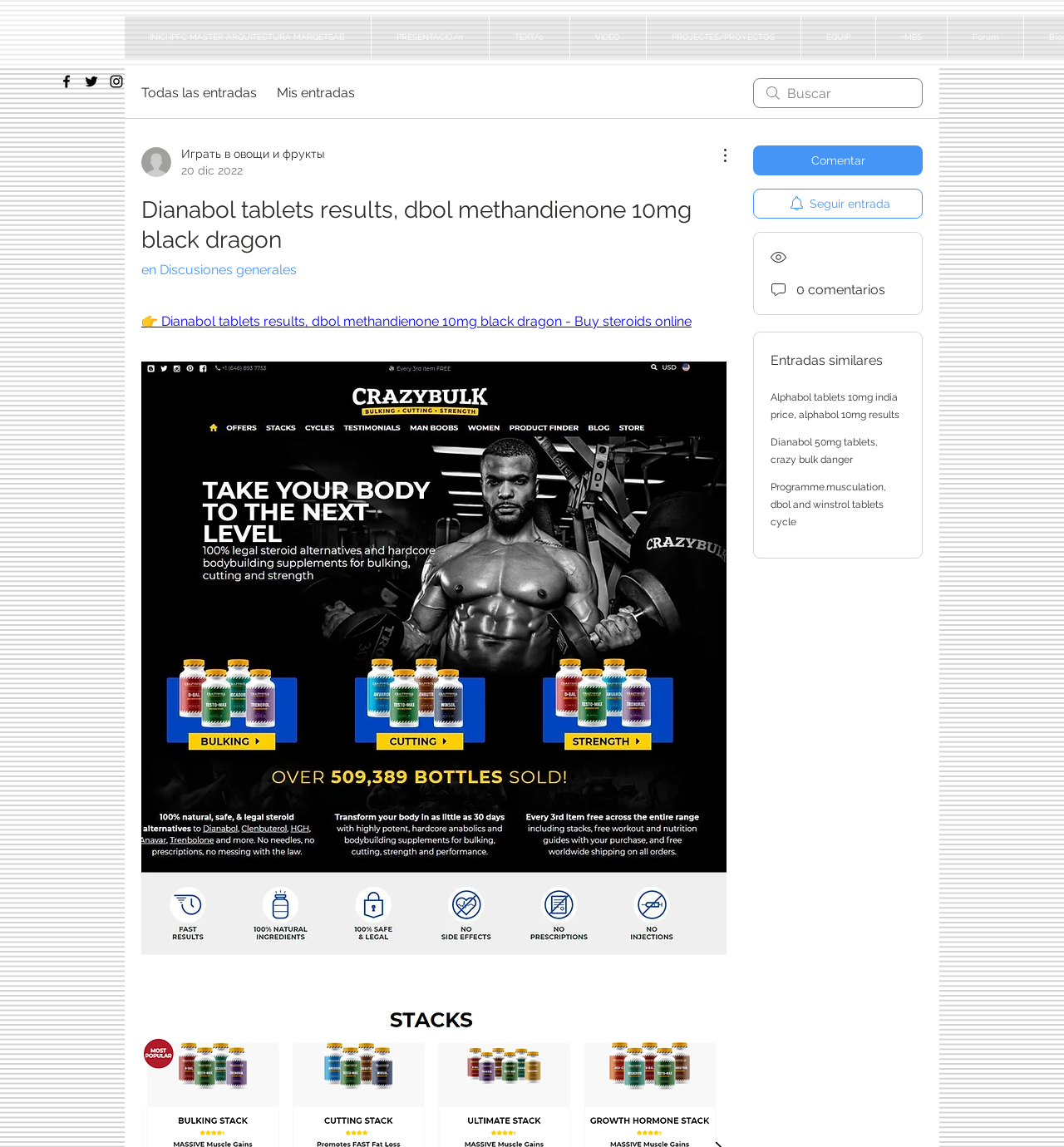How many comments are there on the current entry?
Answer the question with a single word or phrase derived from the image.

0